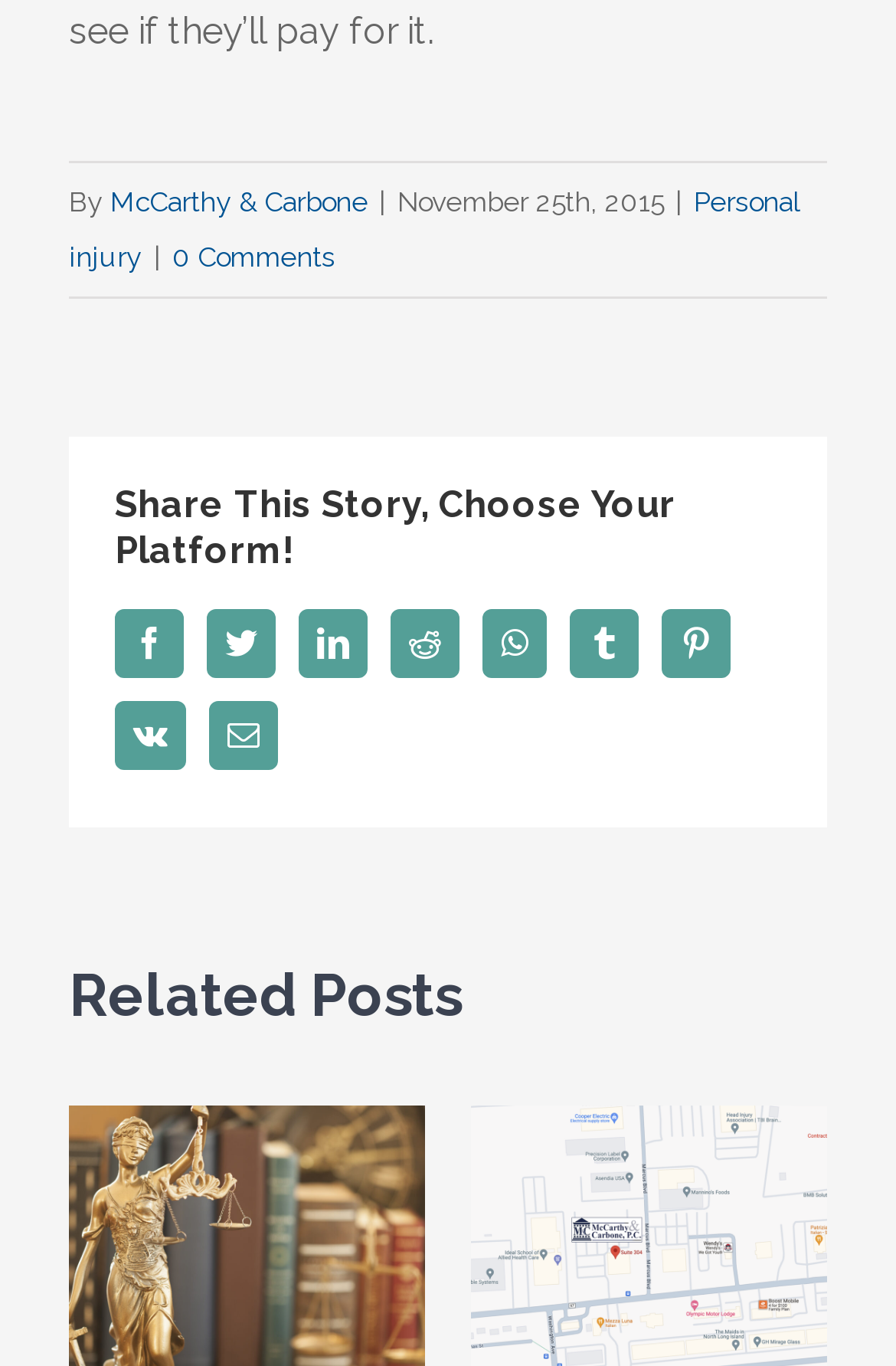Highlight the bounding box coordinates of the region I should click on to meet the following instruction: "Share this story on Facebook".

[0.128, 0.446, 0.205, 0.497]